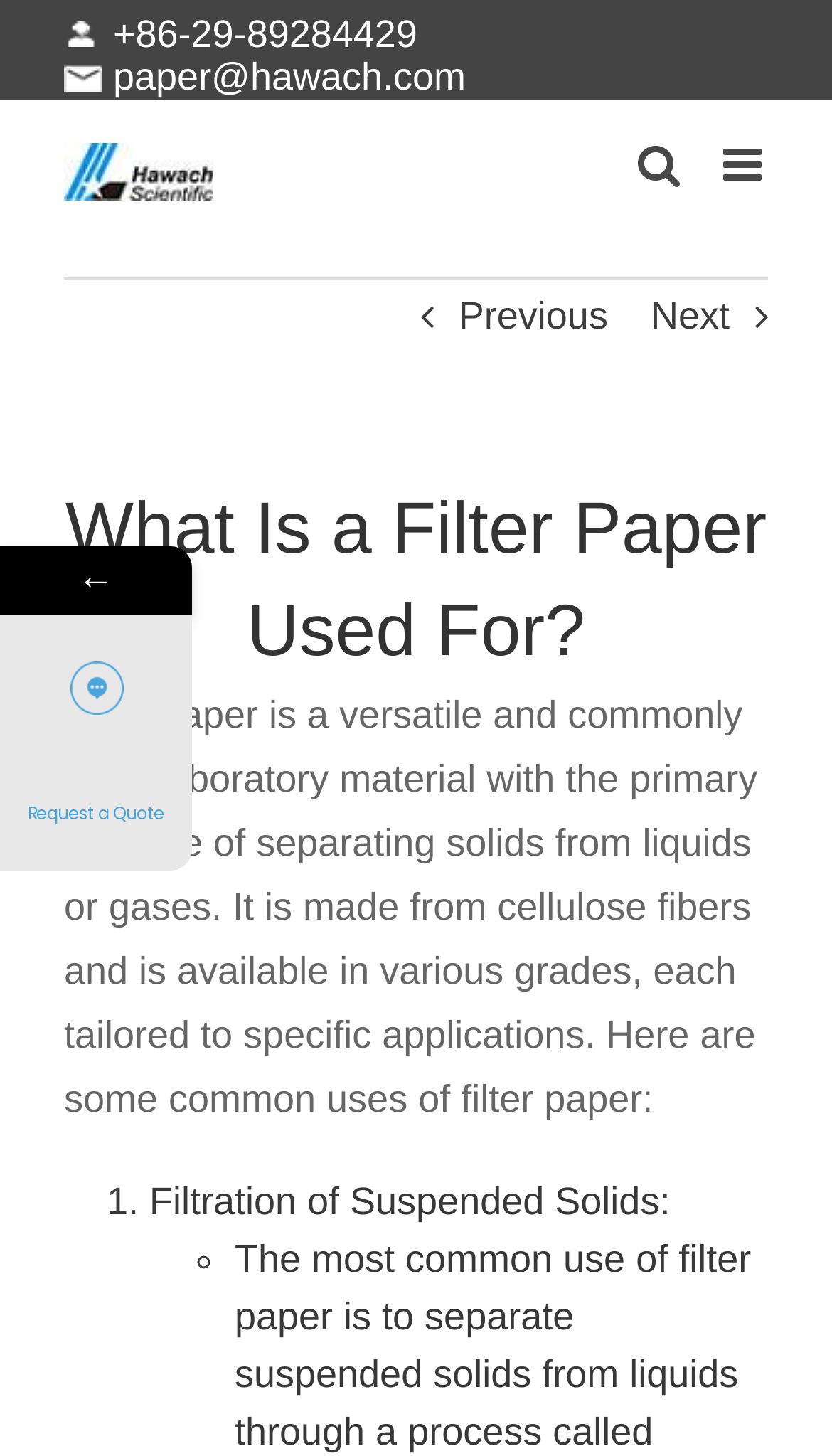What is the primary purpose of filter paper?
Based on the image, give a one-word or short phrase answer.

Separating solids from liquids or gases